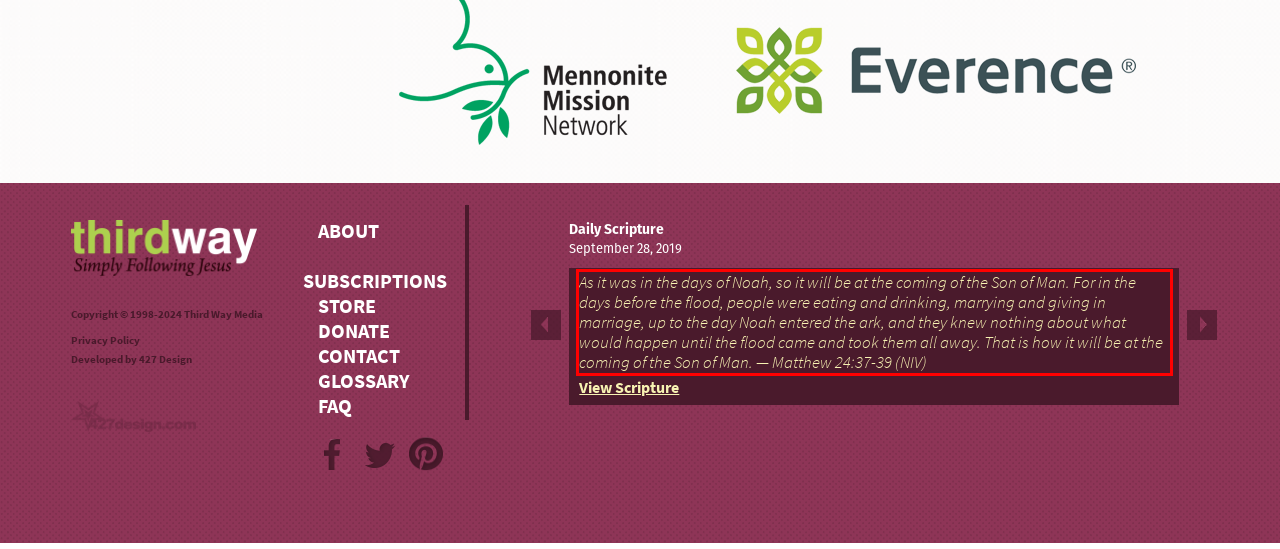Perform OCR on the text inside the red-bordered box in the provided screenshot and output the content.

As it was in the days of Noah, so it will be at the coming of the Son of Man. For in the days before the flood, people were eating and drinking, marrying and giving in marriage, up to the day Noah entered the ark, and they knew nothing about what would happen until the flood came and took them all away. That is how it will be at the coming of the Son of Man. — Matthew 24:37-39 (NIV)